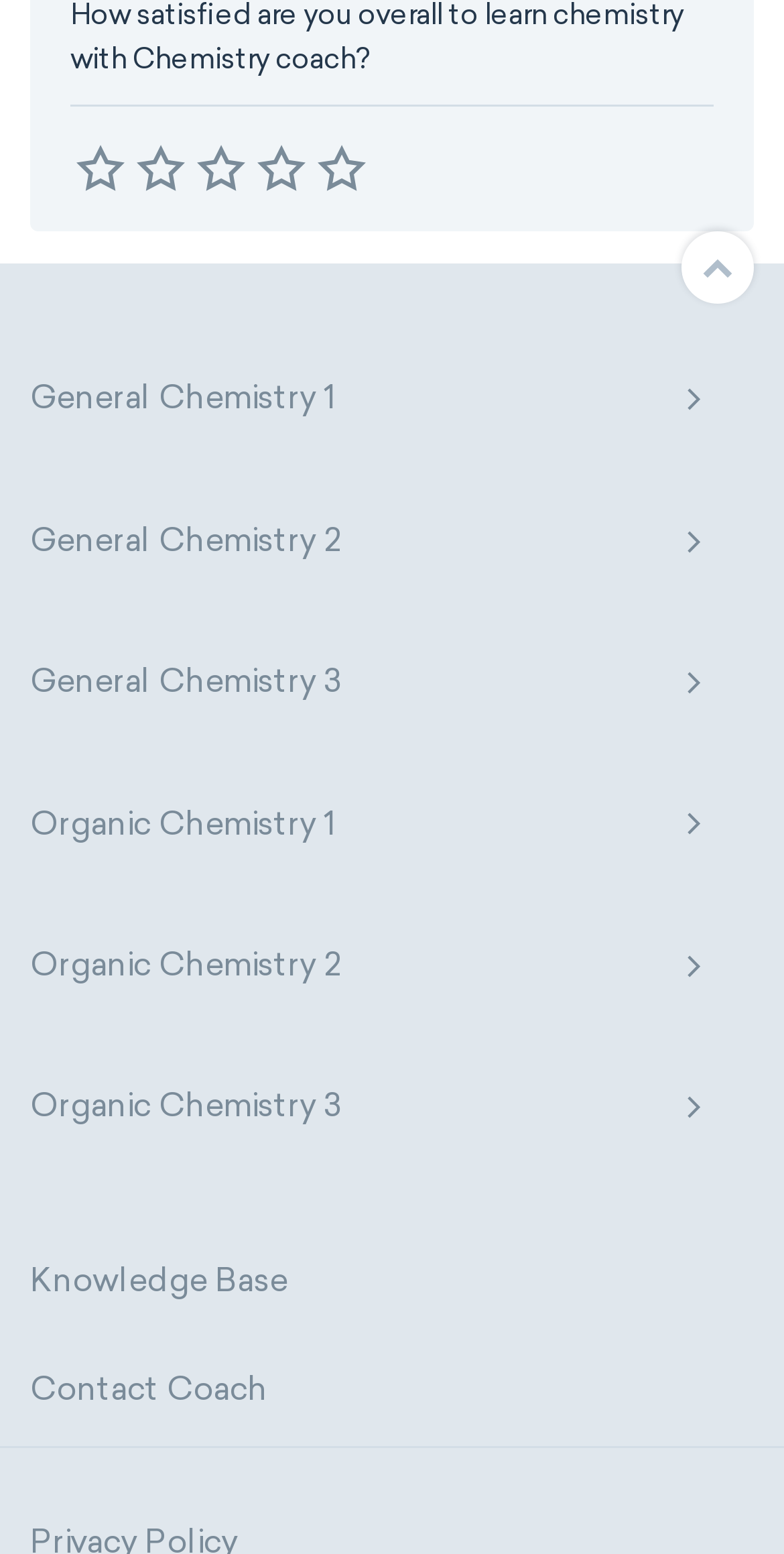Locate the bounding box coordinates of the element that needs to be clicked to carry out the instruction: "Contact Coach". The coordinates should be given as four float numbers ranging from 0 to 1, i.e., [left, top, right, bottom].

[0.038, 0.86, 0.962, 0.93]